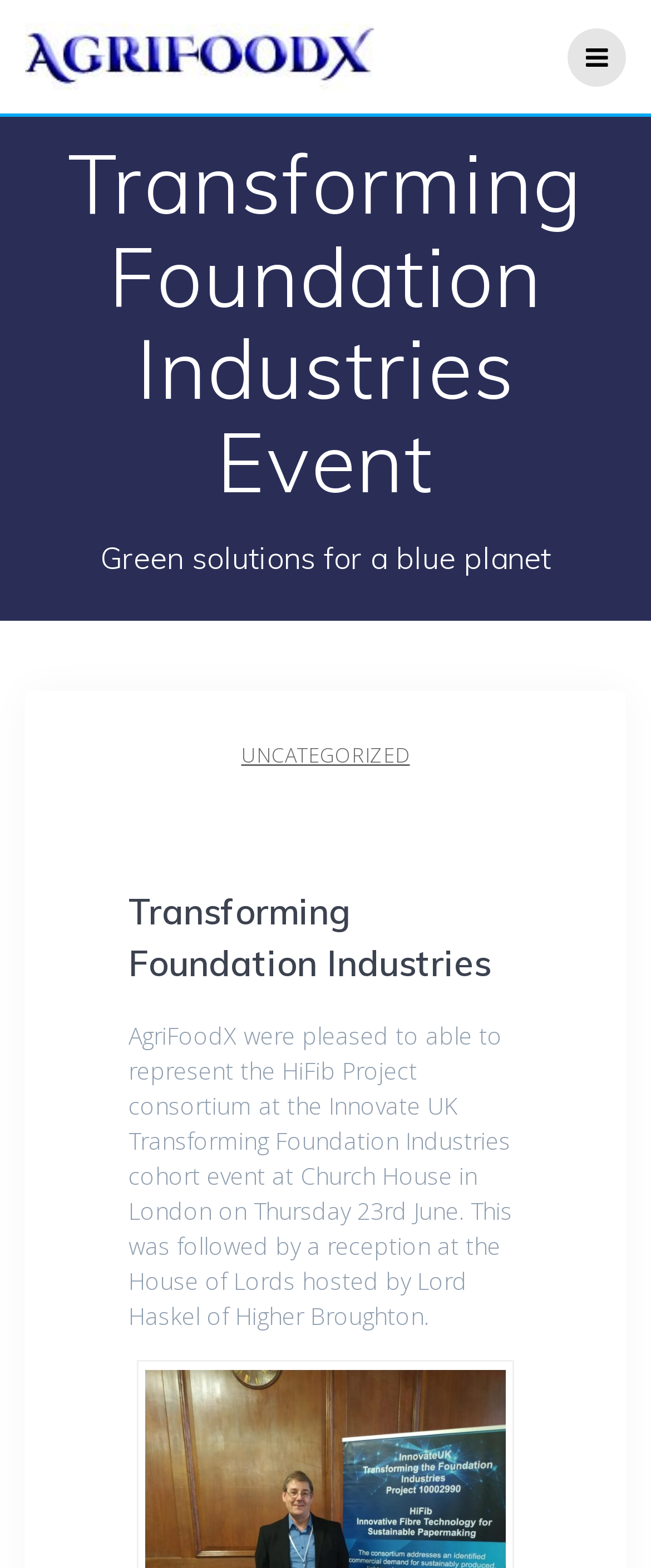Determine the bounding box for the described HTML element: "alt="AgriFoodX"". Ensure the coordinates are four float numbers between 0 and 1 in the format [left, top, right, bottom].

[0.038, 0.015, 0.574, 0.057]